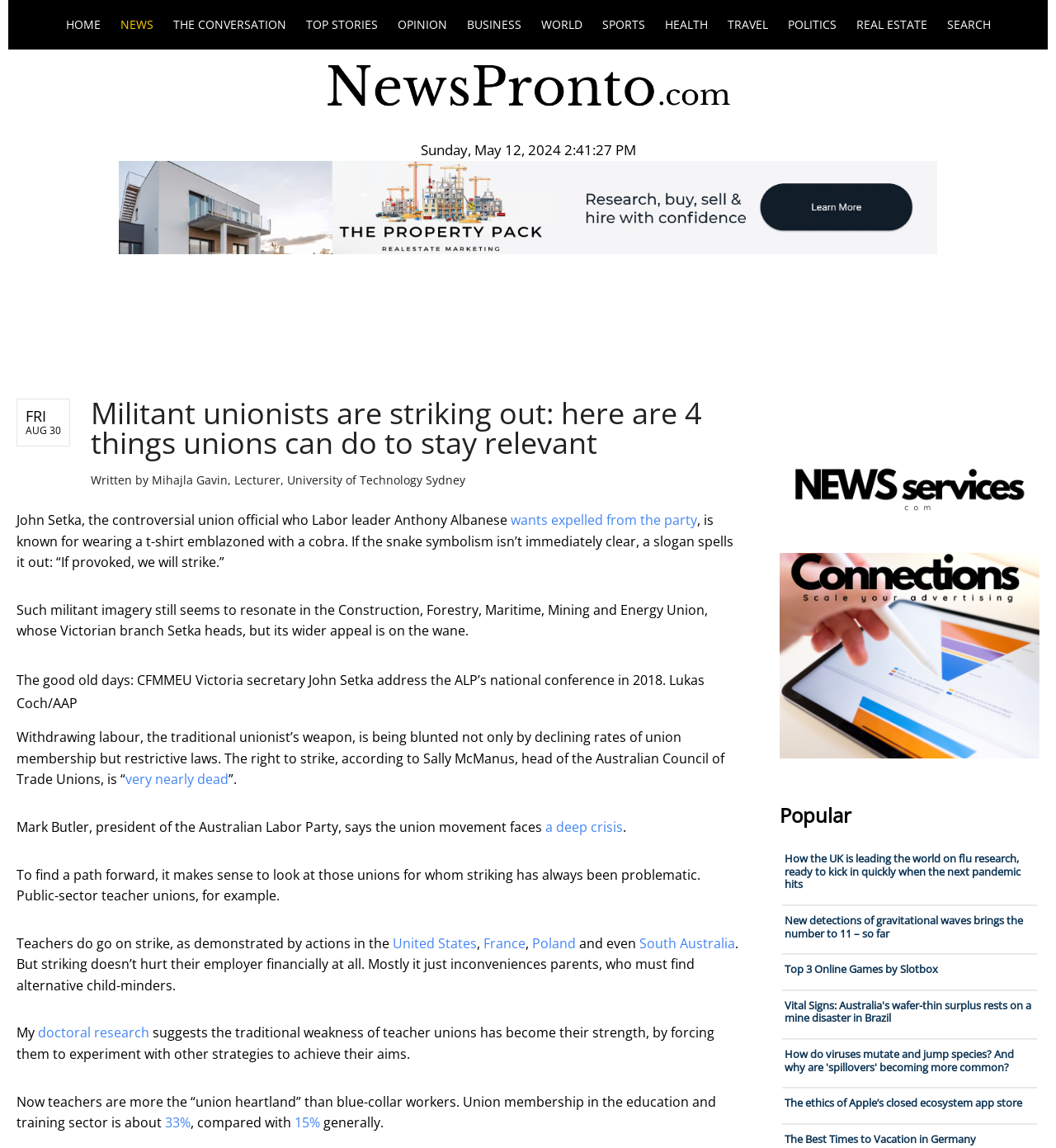How many popular articles are listed?
Refer to the image and provide a one-word or short phrase answer.

6